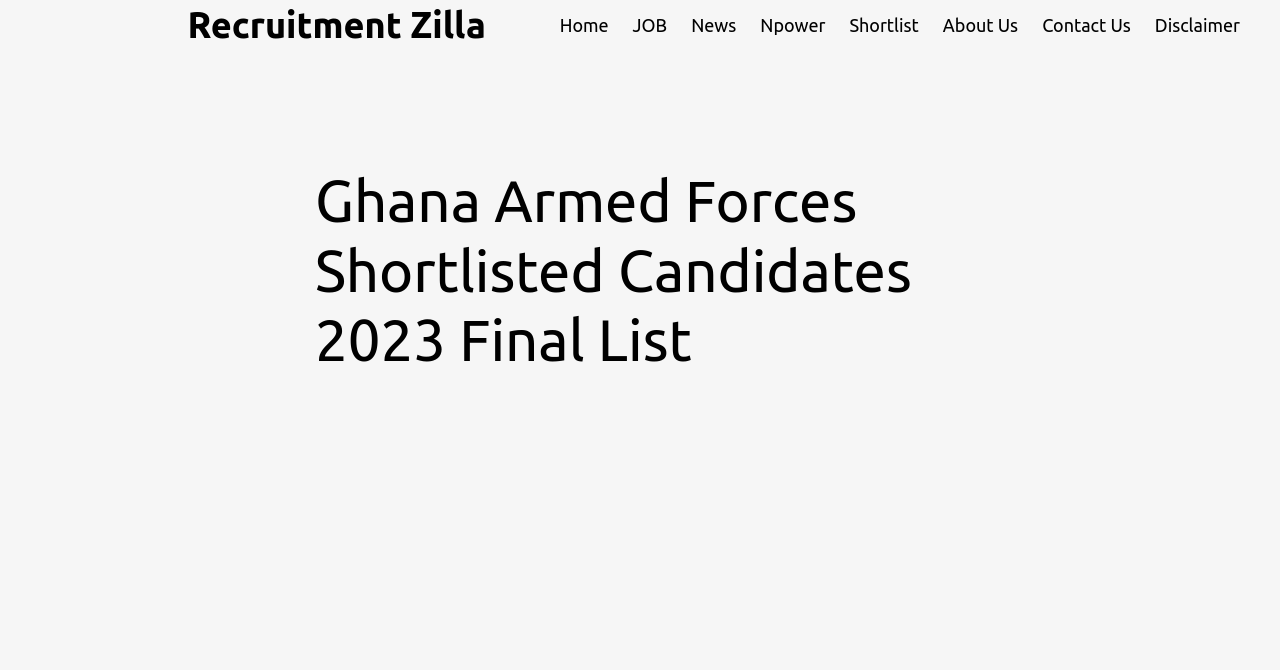Respond with a single word or phrase to the following question:
Where is the main content located?

Middle